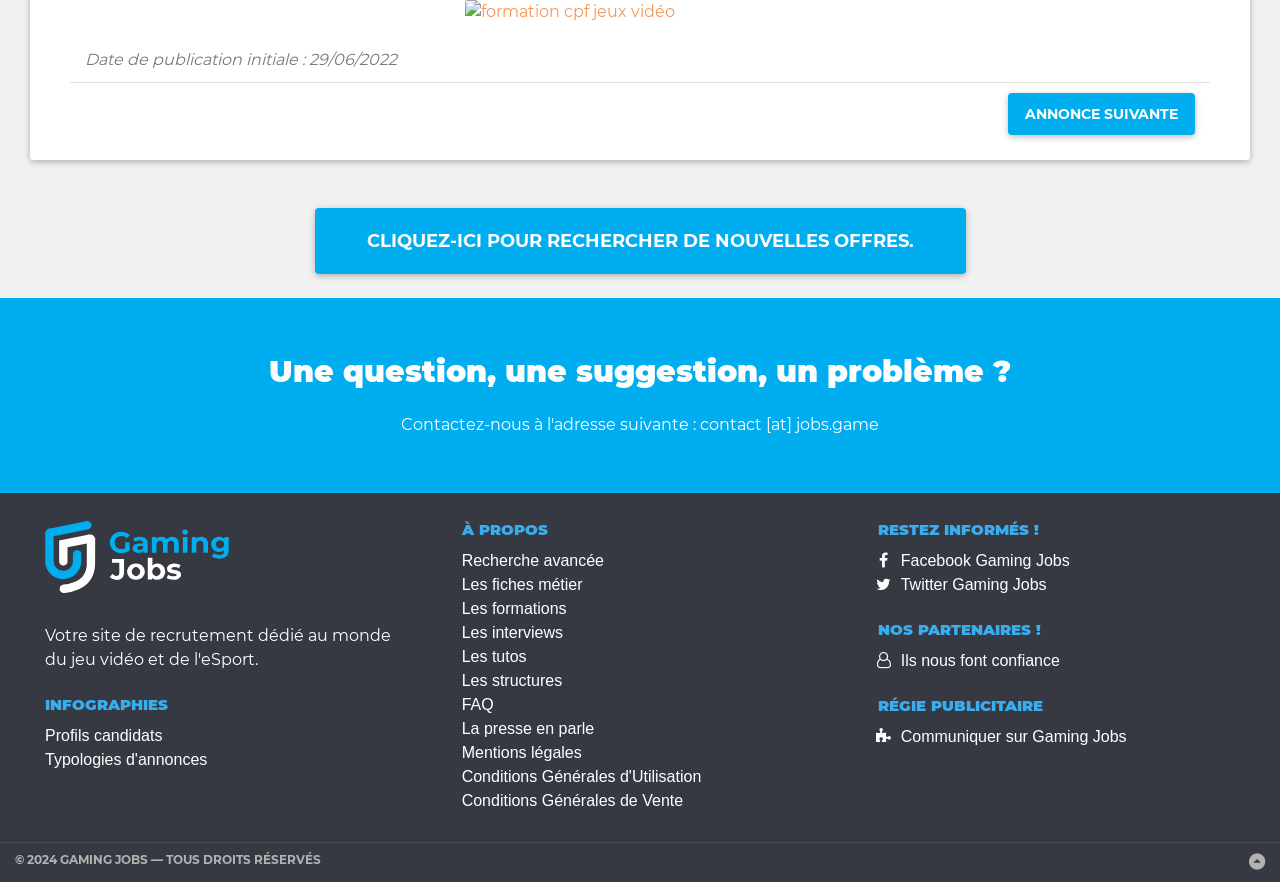Based on the element description Communiquer sur Gaming Jobs, identify the bounding box coordinates for the UI element. The coordinates should be in the format (top-left x, top-left y, bottom-right x, bottom-right y) and within the 0 to 1 range.

[0.704, 0.826, 0.88, 0.845]